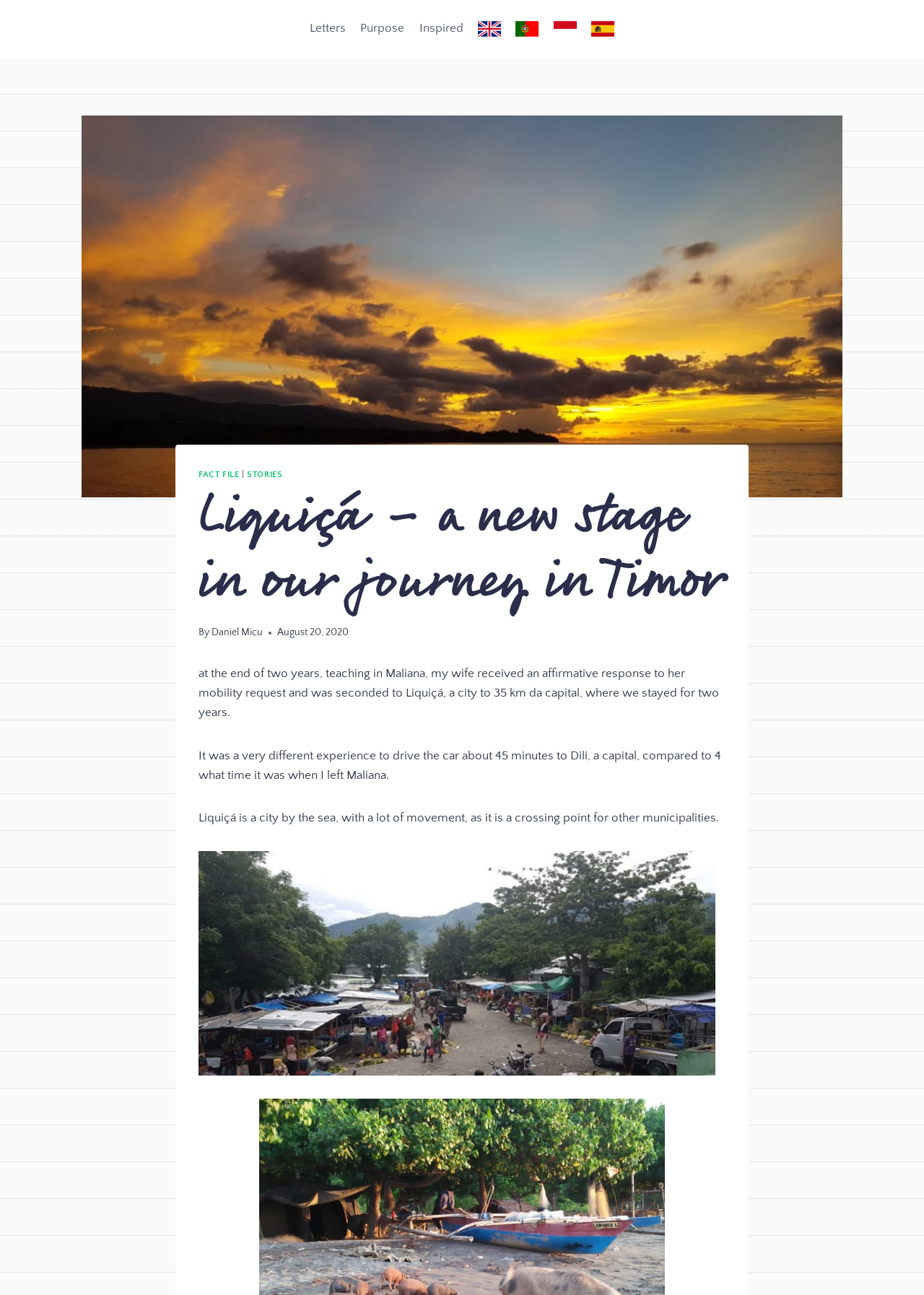Identify the bounding box coordinates for the element you need to click to achieve the following task: "Read the FACT FILE". Provide the bounding box coordinates as four float numbers between 0 and 1, in the form [left, top, right, bottom].

[0.215, 0.363, 0.259, 0.37]